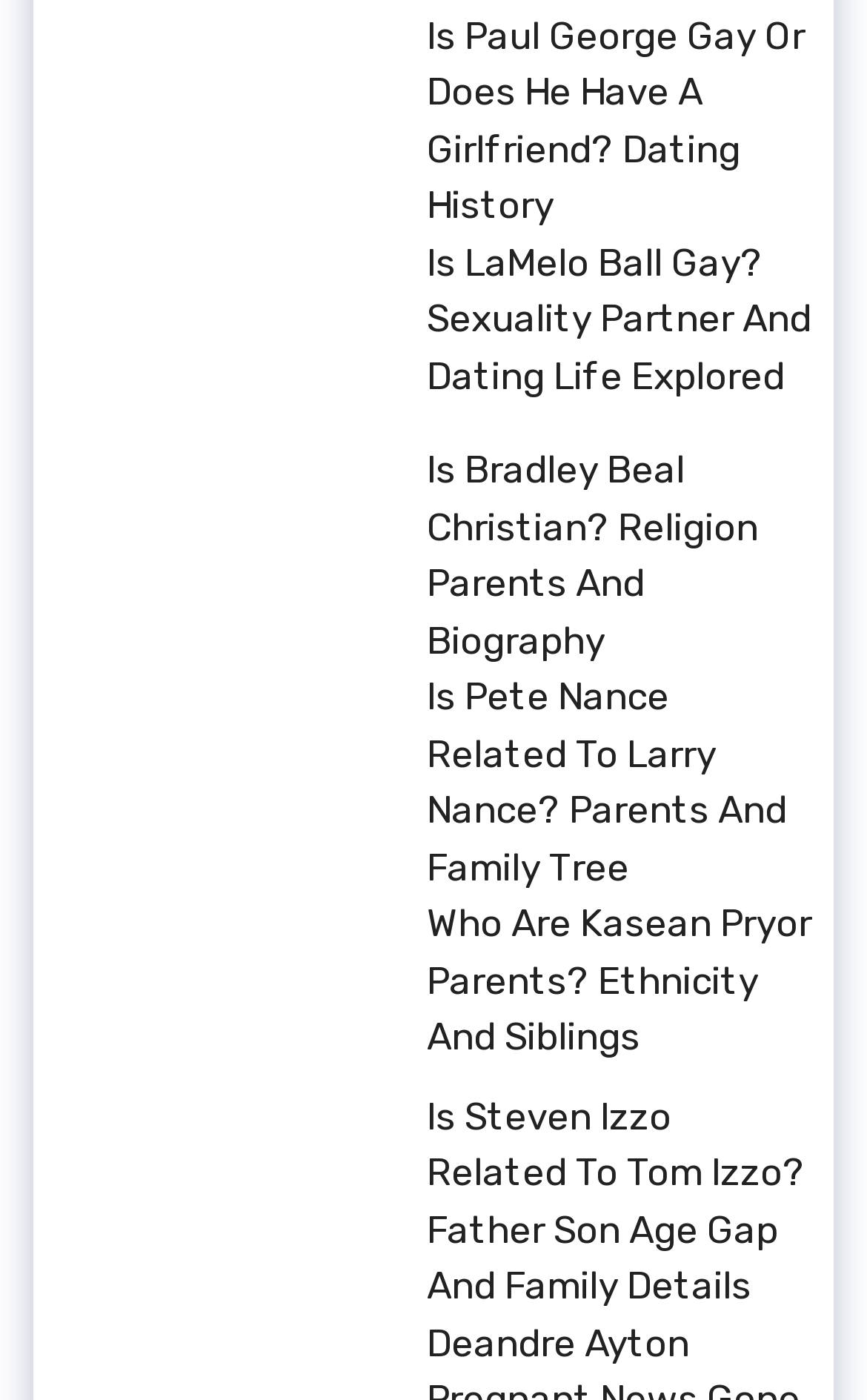Could you provide the bounding box coordinates for the portion of the screen to click to complete this instruction: "Learn about Bradley Beal's religion and parents"?

[0.064, 0.317, 0.449, 0.454]